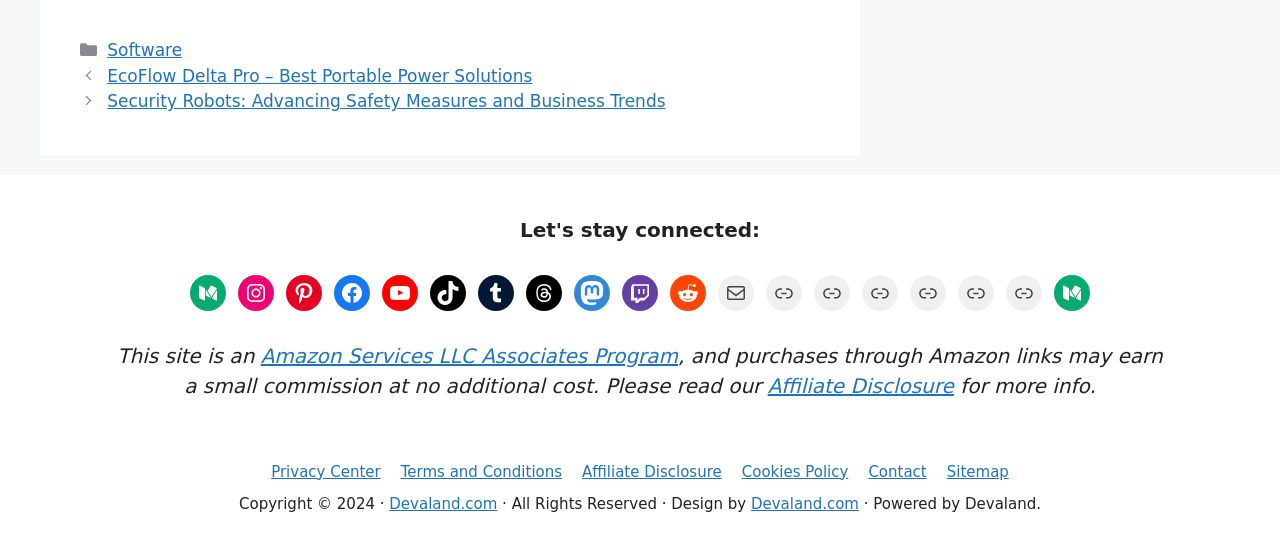Bounding box coordinates must be specified in the format (top-left x, top-left y, bottom-right x, bottom-right y). All values should be floating point numbers between 0 and 1. What are the bounding box coordinates of the UI element described as: Terms and Conditions

[0.313, 0.863, 0.439, 0.897]